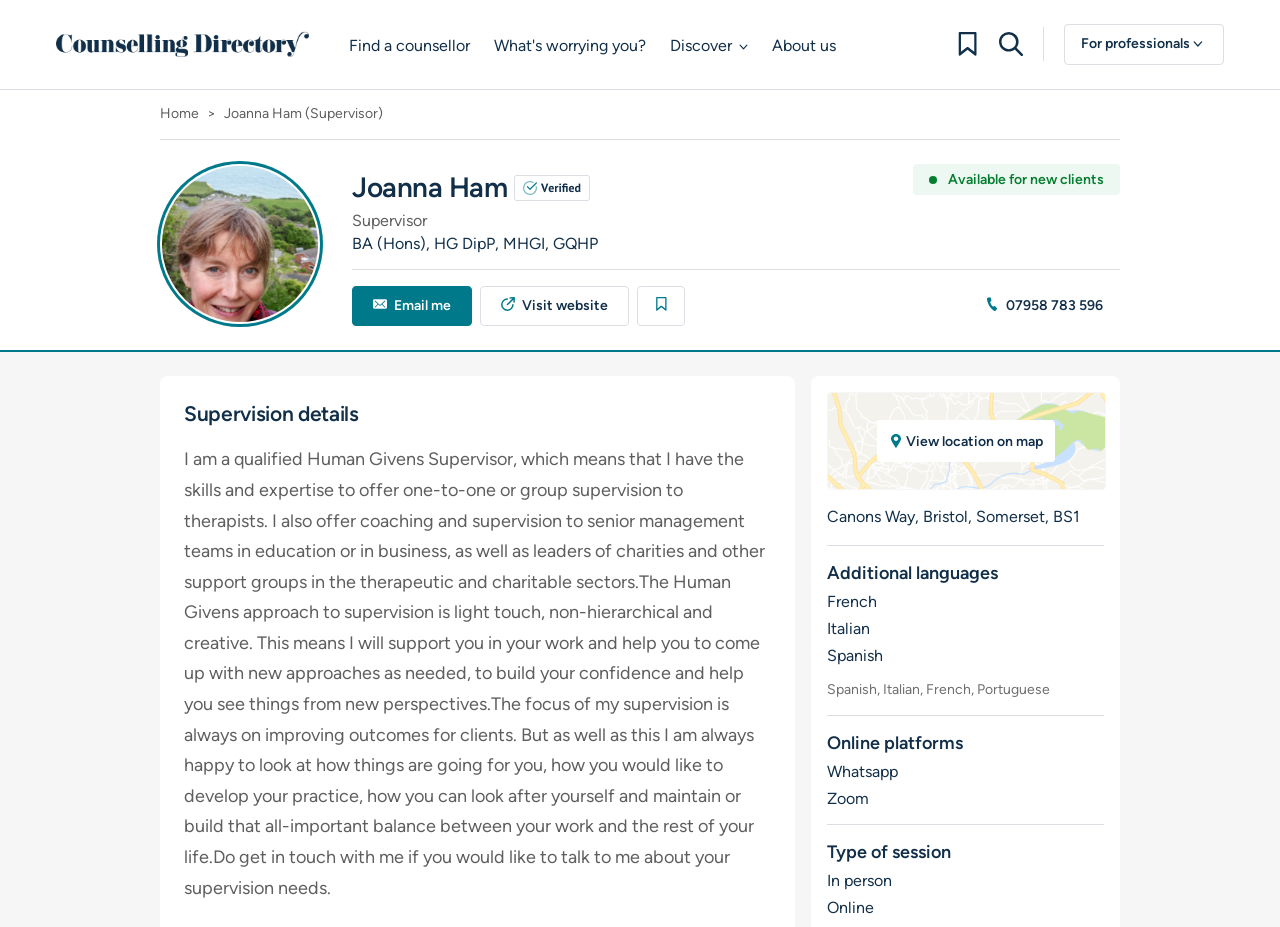Please determine the bounding box coordinates of the element to click on in order to accomplish the following task: "View location on map". Ensure the coordinates are four float numbers ranging from 0 to 1, i.e., [left, top, right, bottom].

[0.647, 0.424, 0.863, 0.528]